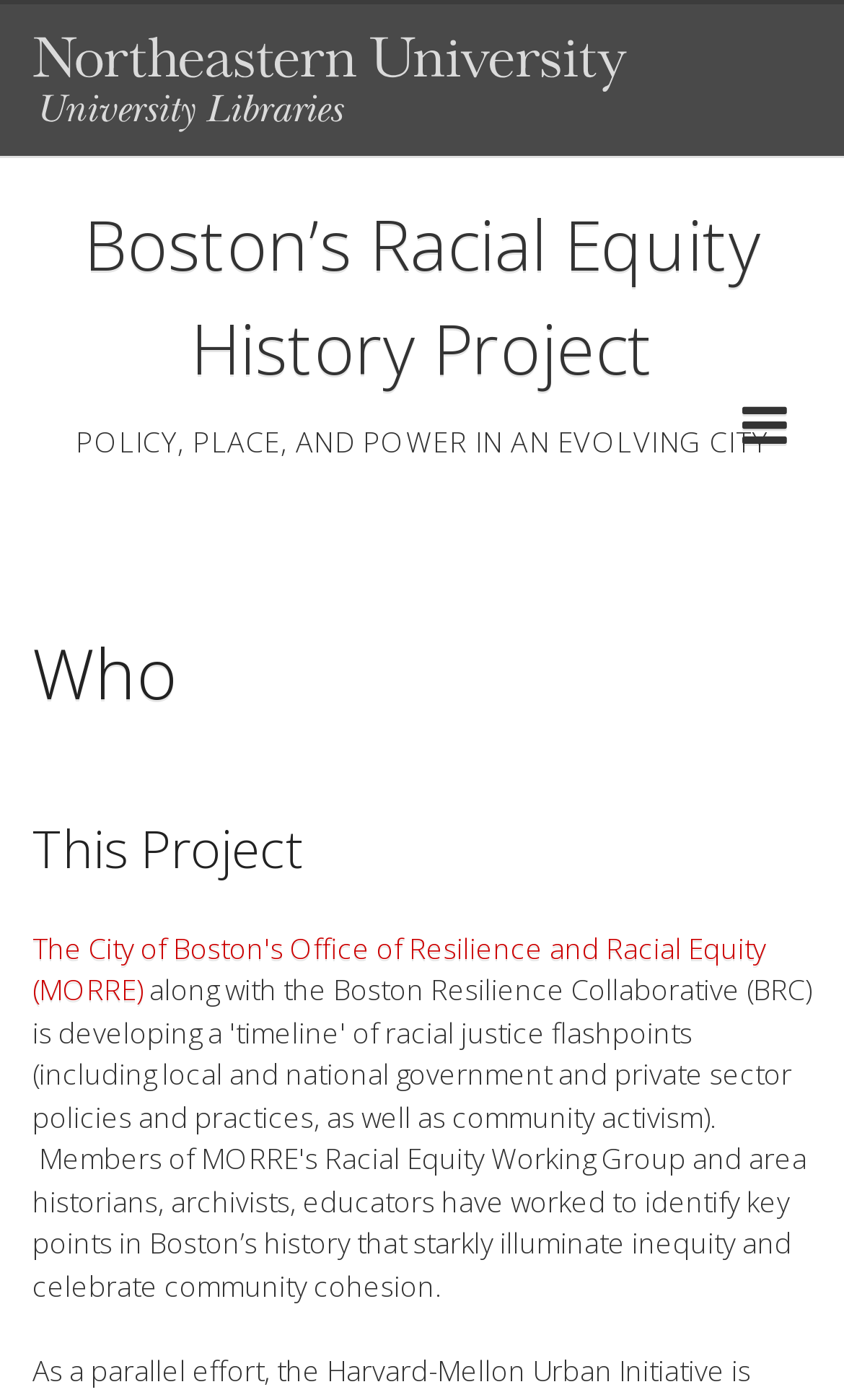Give a one-word or one-phrase response to the question: 
What is the icon next to the 'Boston’s Racial Equity History Project' link?

uf0c9